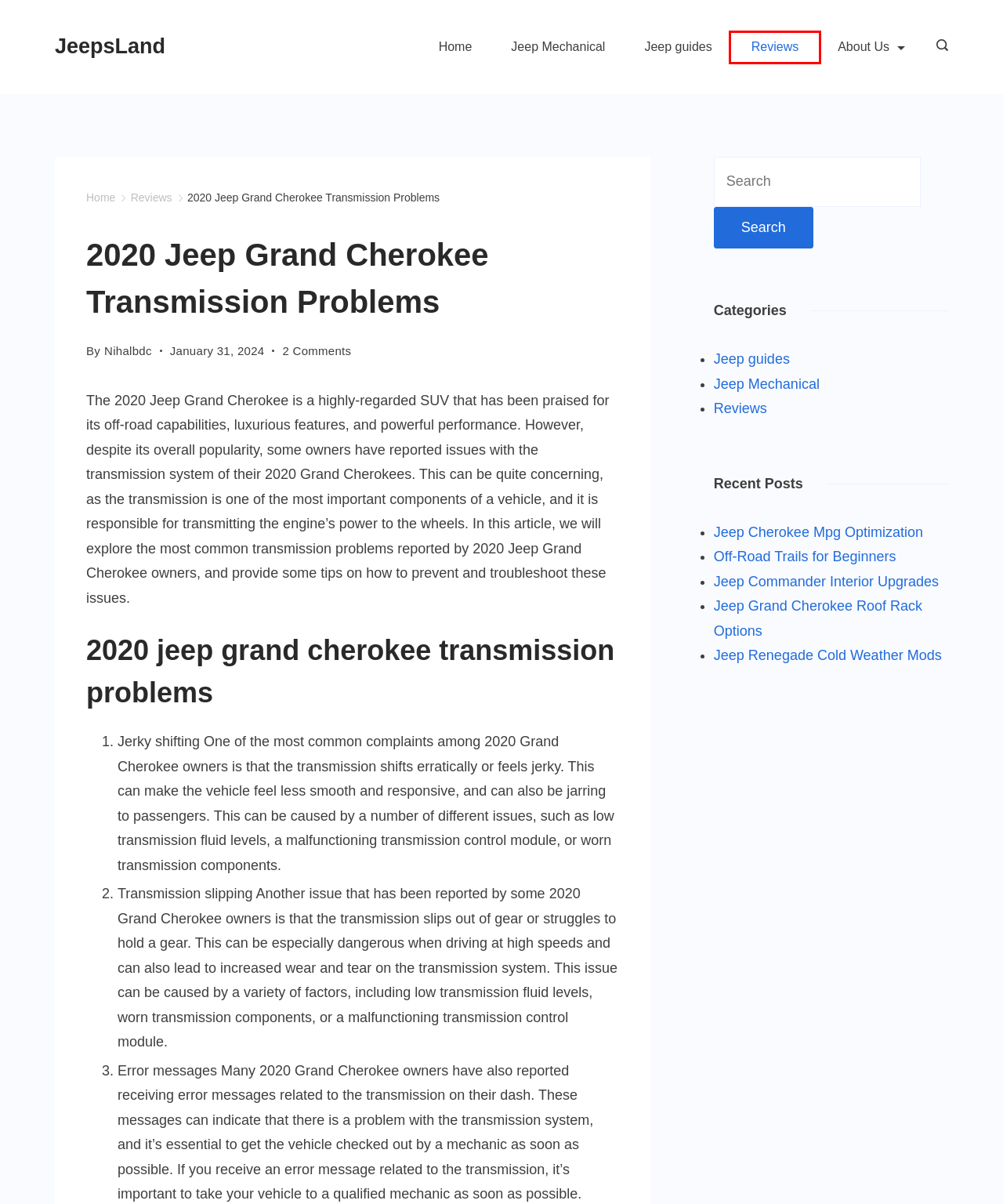Look at the screenshot of a webpage where a red bounding box surrounds a UI element. Your task is to select the best-matching webpage description for the new webpage after you click the element within the bounding box. The available options are:
A. Reviews Archives - JeepsLand
B. Off-Road Trails for Beginners - JeepsLand
C. Jeep Commander Interior Upgrades - JeepsLand
D. JeepsLand - JeepsLand is a Place Of Jeep Experts
E. Jeep Renegade Cold Weather Mods - JeepsLand
F. About Us - JeepsLand
G. Jeep Cherokee Mpg Optimization - JeepsLand
H. Jeep Grand Cherokee Roof Rack Options - JeepsLand

A